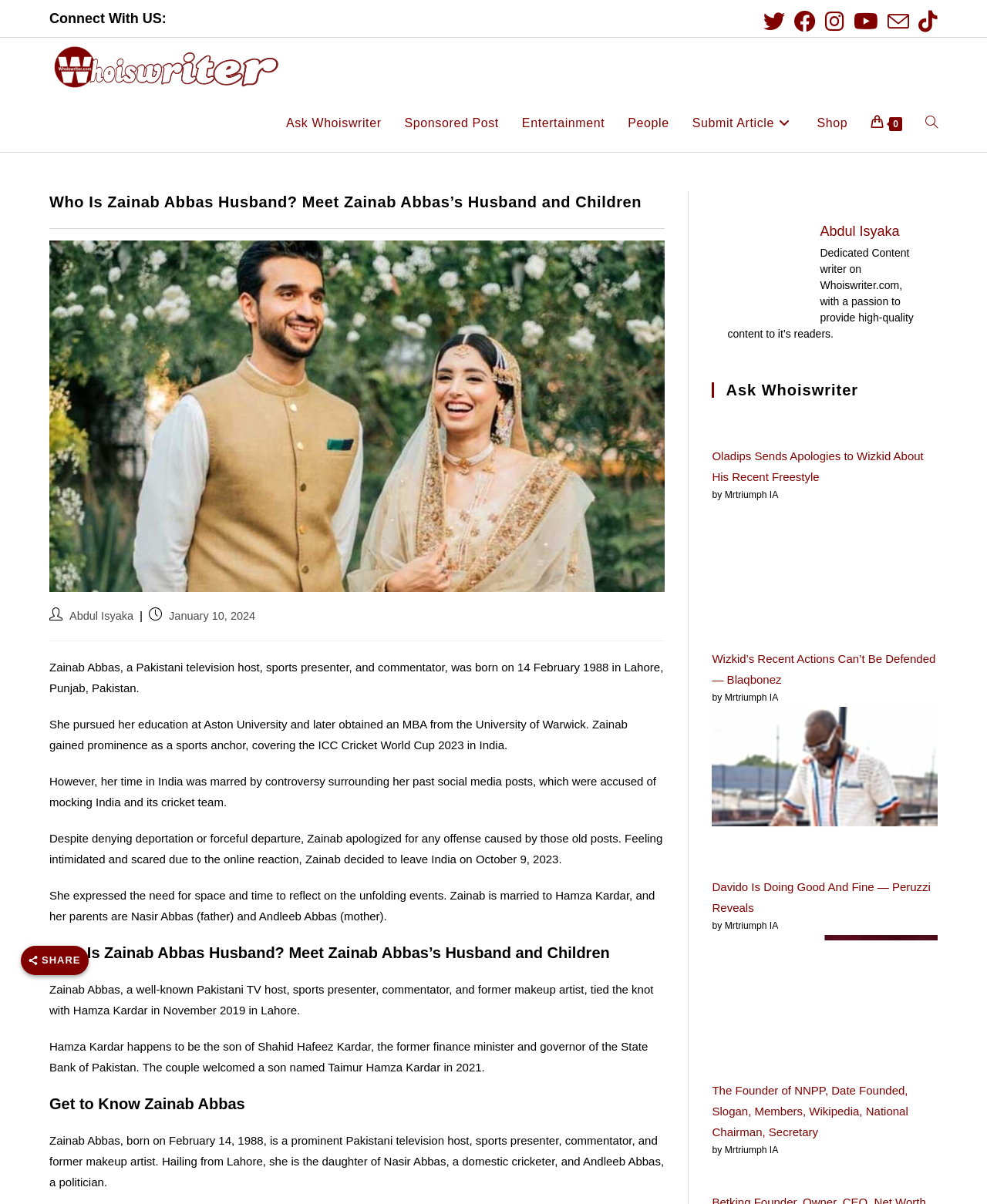What is the profession of Zainab Abbas's father?
Based on the screenshot, give a detailed explanation to answer the question.

The profession of Zainab Abbas's father can be found in the article content. Specifically, it is mentioned that 'Zainab Abbas, born on February 14, 1988, is a prominent Pakistani television host, sports presenter, commentator, and former makeup artist. Hailing from Lahore, she is the daughter of Nasir Abbas, a domestic cricketer, and Andleeb Abbas, a politician.' This indicates that Zainab Abbas's father, Nasir Abbas, is a domestic cricketer.